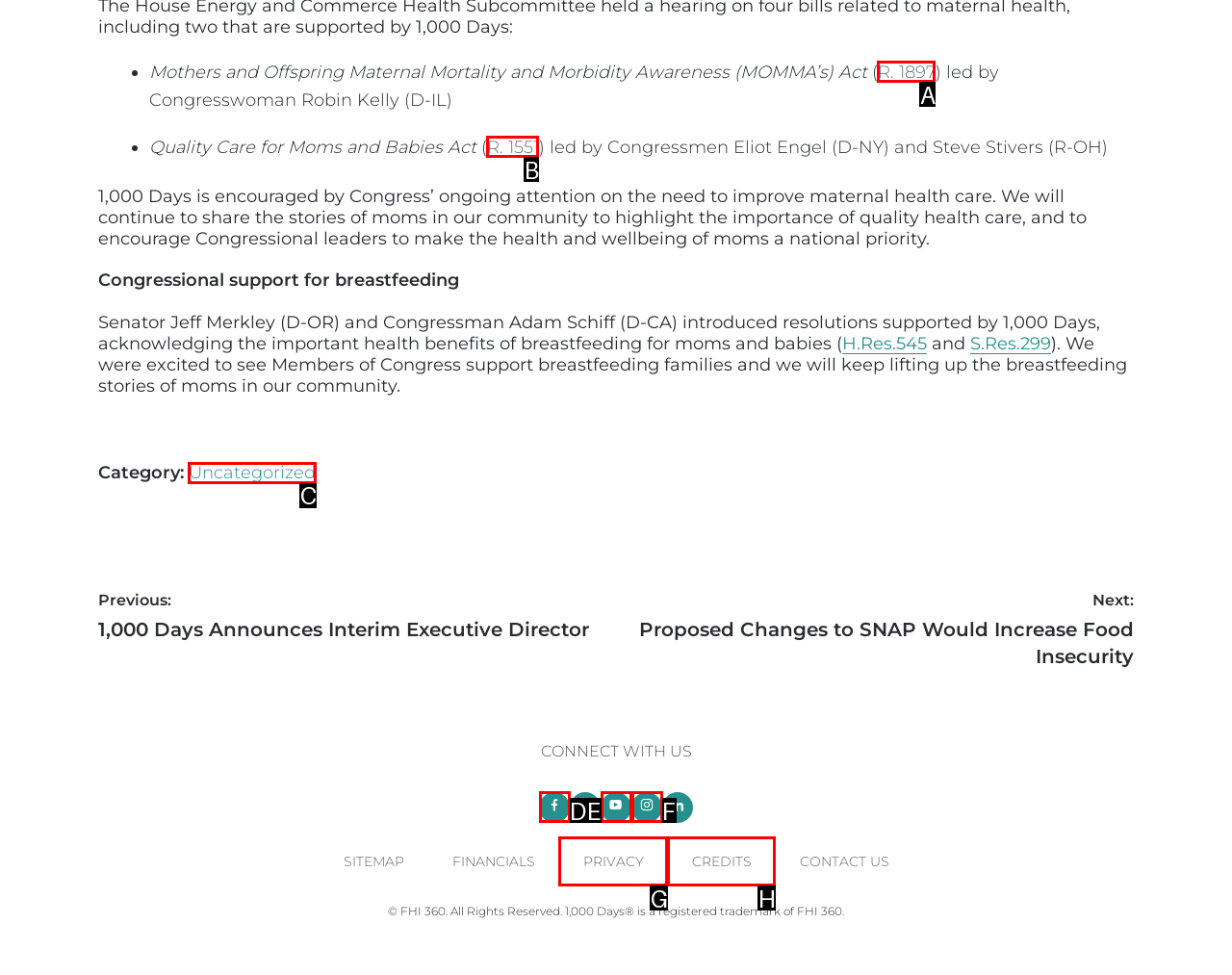Determine which UI element you should click to perform the task: Visit the 'Uncategorized' category
Provide the letter of the correct option from the given choices directly.

C